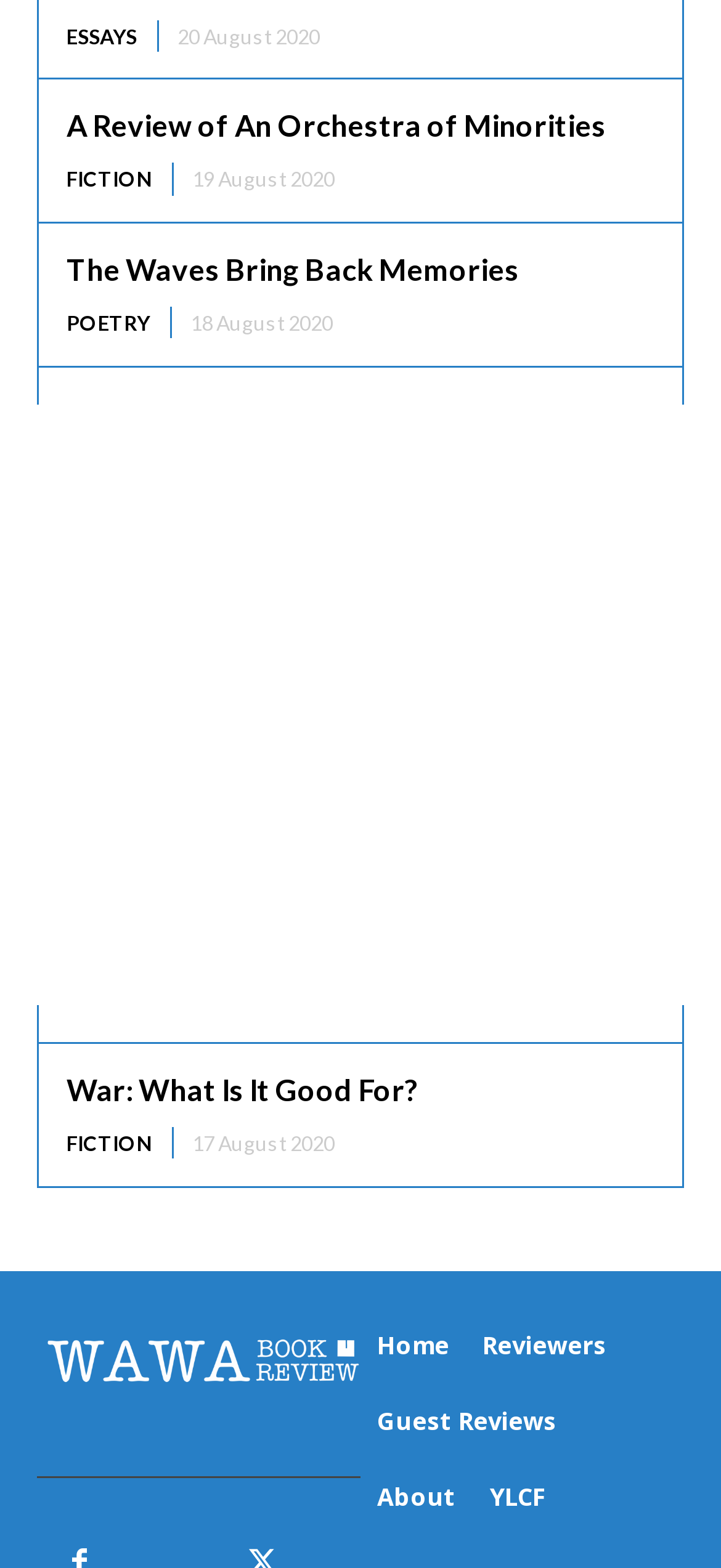Based on the visual content of the image, answer the question thoroughly: What is the latest article date?

I looked at the time elements on the page and found that the latest article date is 20 August 2020, which is associated with the article 'A Review of An Orchestra of Minorities'.